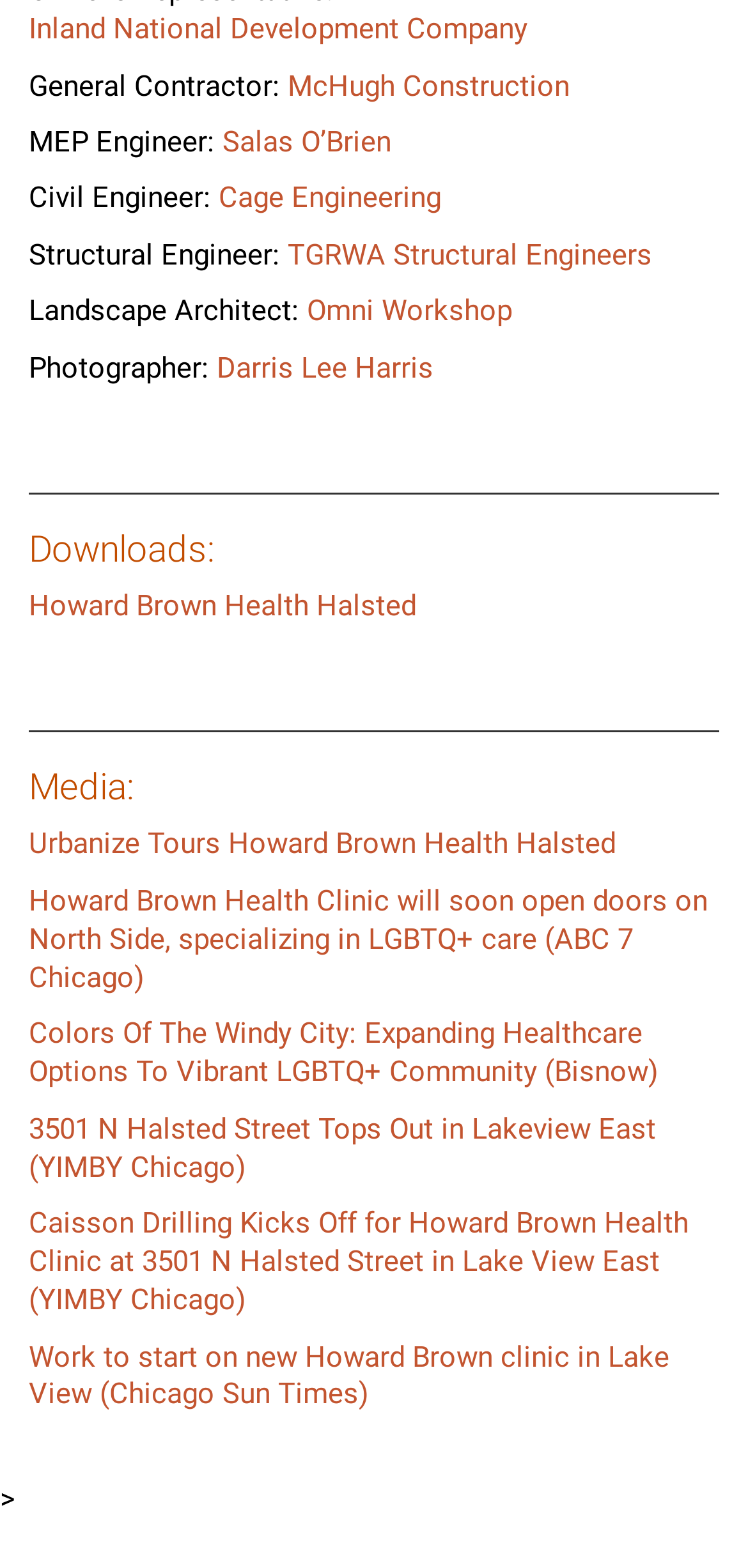Given the element description: "Salas O’Brien", predict the bounding box coordinates of the UI element it refers to, using four float numbers between 0 and 1, i.e., [left, top, right, bottom].

[0.297, 0.079, 0.523, 0.101]